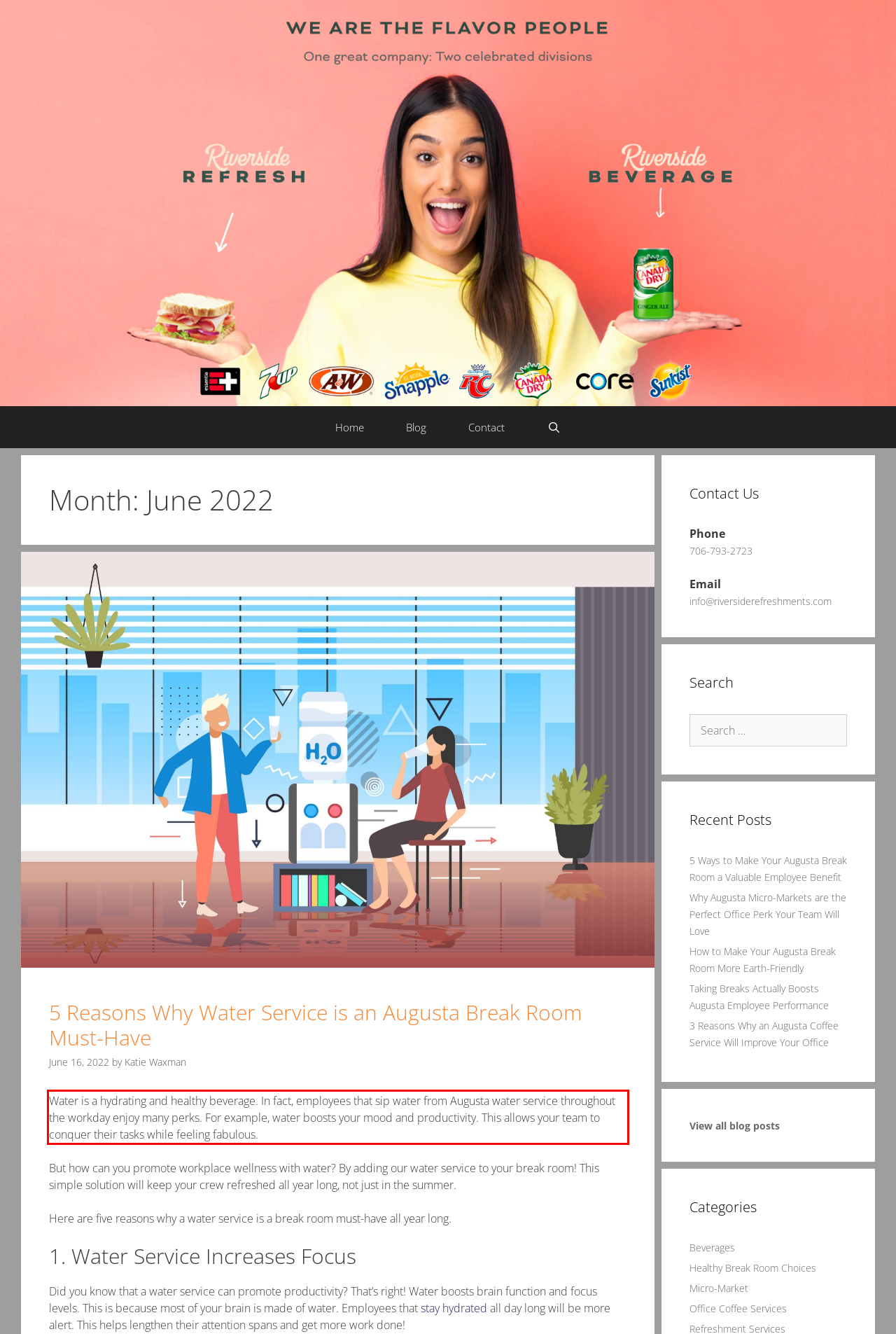Using OCR, extract the text content found within the red bounding box in the given webpage screenshot.

Water is a hydrating and healthy beverage. In fact, employees that sip water from Augusta water service throughout the workday enjoy many perks. For example, water boosts your mood and productivity. This allows your team to conquer their tasks while feeling fabulous.